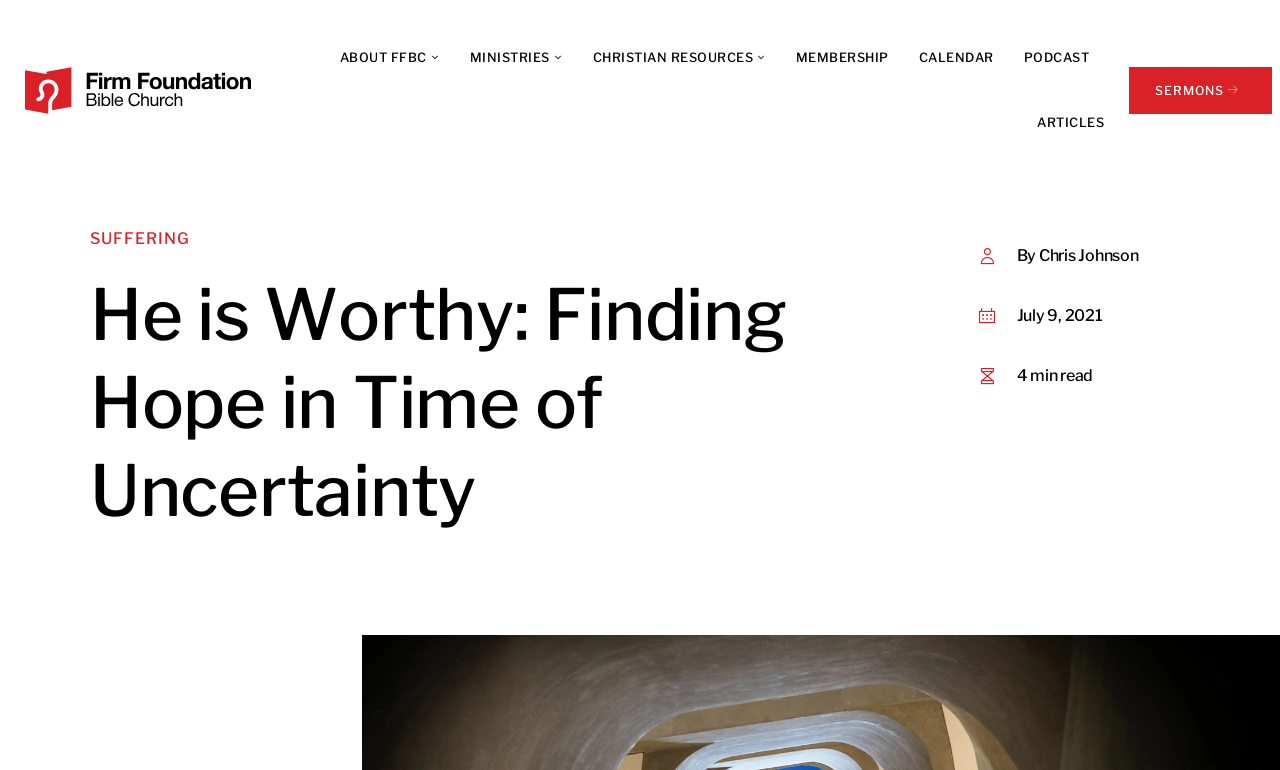Determine the bounding box coordinates of the clickable element necessary to fulfill the instruction: "read the article by Chris Johnson". Provide the coordinates as four float numbers within the 0 to 1 range, i.e., [left, top, right, bottom].

[0.812, 0.319, 0.89, 0.344]